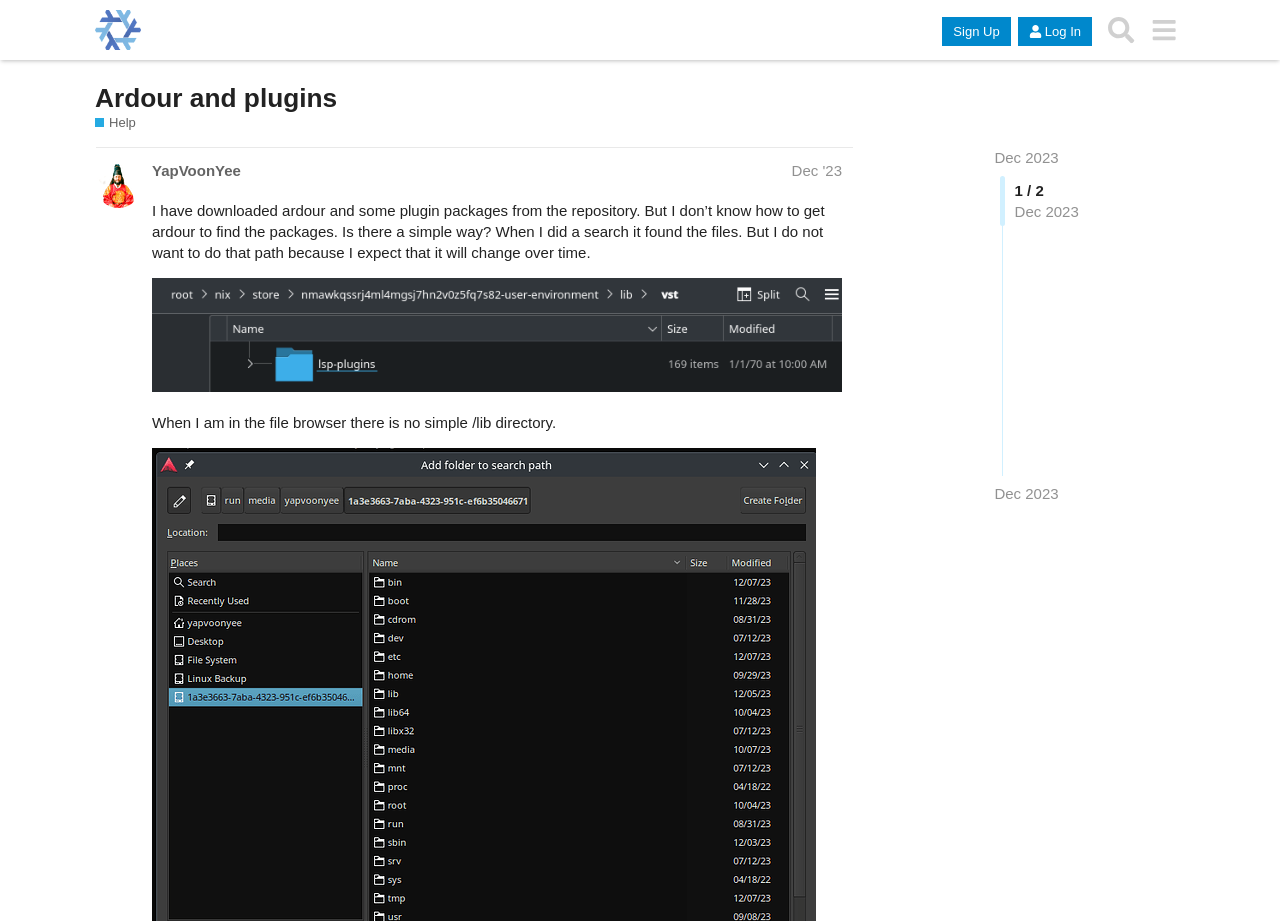Please identify the bounding box coordinates of the element on the webpage that should be clicked to follow this instruction: "Search for a topic". The bounding box coordinates should be given as four float numbers between 0 and 1, formatted as [left, top, right, bottom].

[0.859, 0.009, 0.892, 0.056]